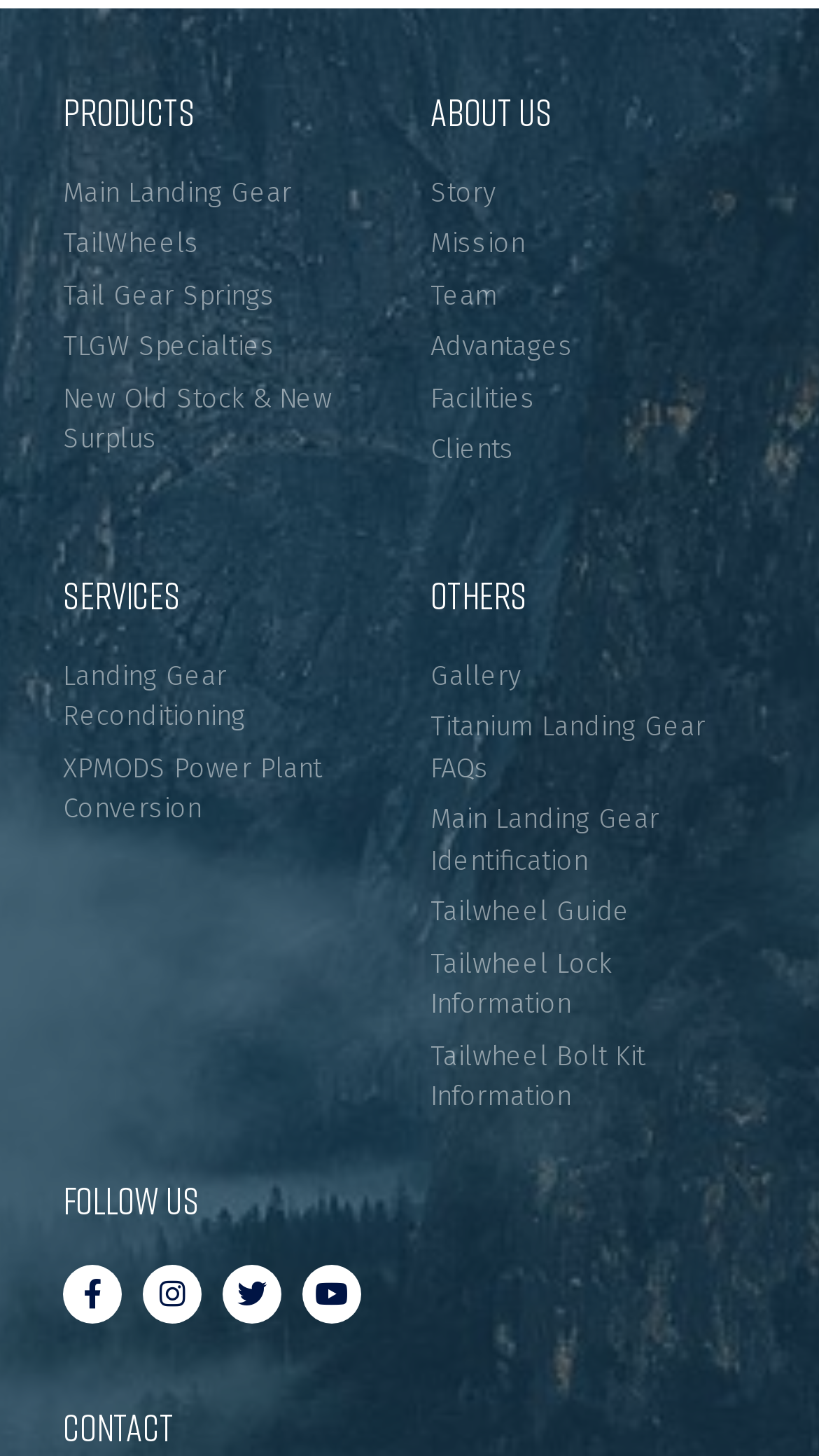Given the element description "Main Landing Gear Identification", identify the bounding box of the corresponding UI element.

[0.526, 0.549, 0.923, 0.605]